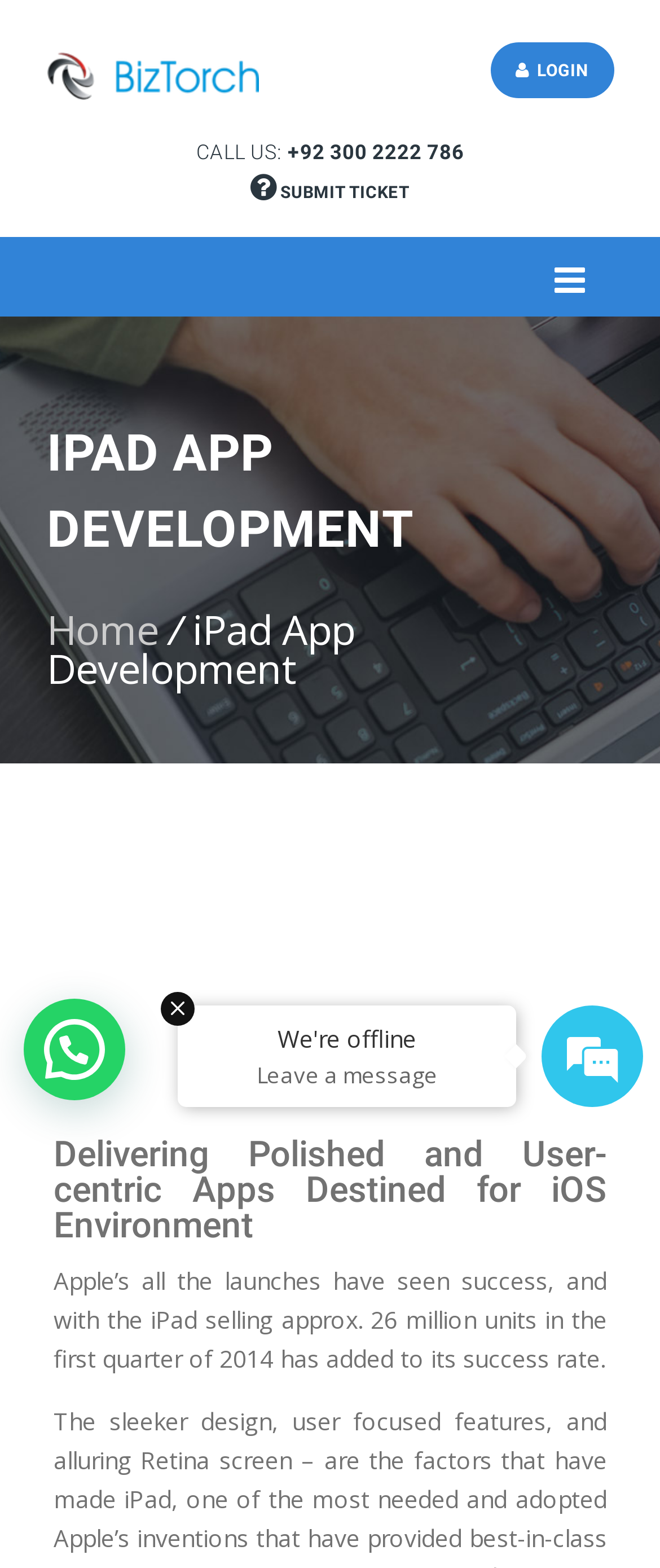Generate the text content of the main heading of the webpage.

IPAD APP DEVELOPMENT